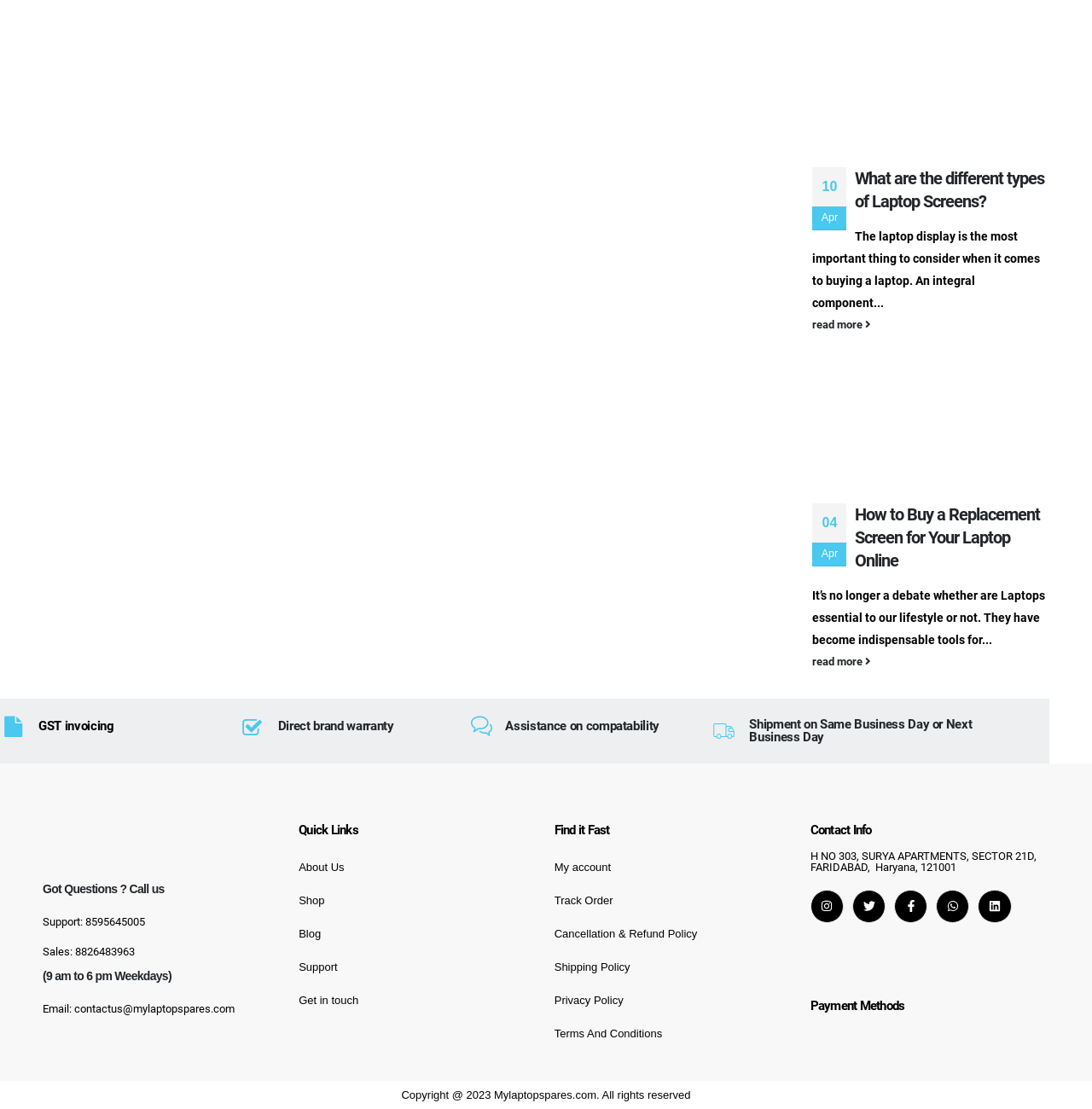Identify the bounding box of the UI component described as: "Get in touch".

[0.274, 0.896, 0.328, 0.908]